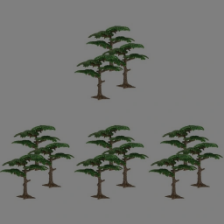What is the purpose of these miniature trees?
Give a single word or phrase answer based on the content of the image.

model scenery